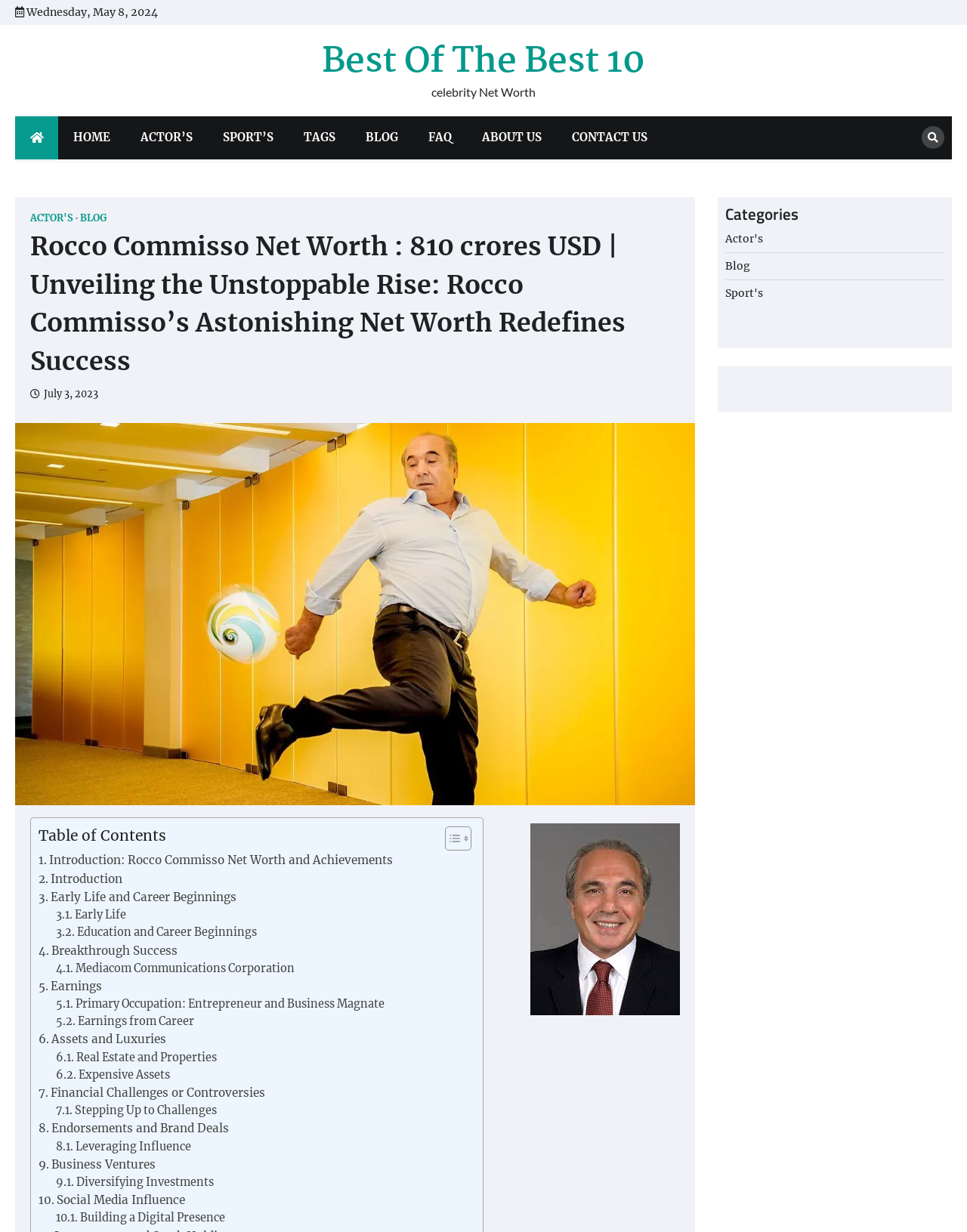Elaborate on the information and visuals displayed on the webpage.

This webpage is about Rocco Commisso's net worth, a billionaire with remarkable achievements. At the top, there is a date "Wednesday, May 8, 2024" and a link to "Best Of The Best 10" with a description "celebrity Net Worth". Below this, there are several links to different sections of the website, including "HOME", "ACTOR'S", "SPORT'S", "TAGS", "BLOG", "FAQ", and "ABOUT US".

On the right side, there is a social media link and a search icon. The main content of the webpage is a header that reads "Rocco Commisso Net Worth : 810 crores USD | Unveiling the Unstoppable Rise: Rocco Commisso's Astonishing Net Worth Redefines Success". Below this, there is an image of Rocco Commisso.

The main content is divided into sections, with a table of contents on the left side. The sections include "Introduction: Rocco Commisso Net Worth and Achievements", "Early Life and Career Beginnings", "Breakthrough Success", "Earnings", "Assets and Luxuries", "Financial Challenges or Controversies", "Endorsements and Brand Deals", "Business Ventures", and "Social Media Influence". Each section has a brief description and a link to read more.

On the right side, there is a complementary section with a heading "Categories" and links to "Actor's", "Blog", and "Sport's". There is also a figure with an image below this section.